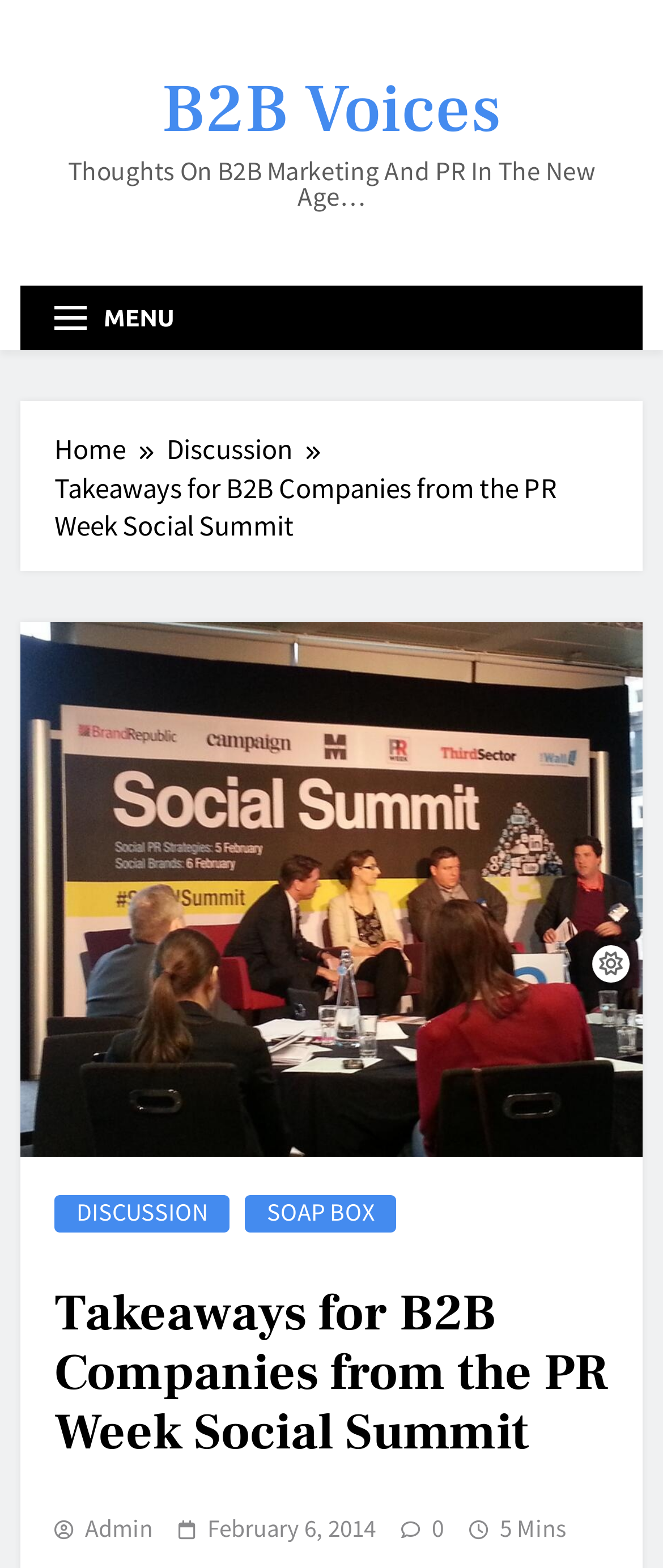Bounding box coordinates should be provided in the format (top-left x, top-left y, bottom-right x, bottom-right y) with all values between 0 and 1. Identify the bounding box for this UI element: Soap Box

[0.369, 0.764, 0.597, 0.786]